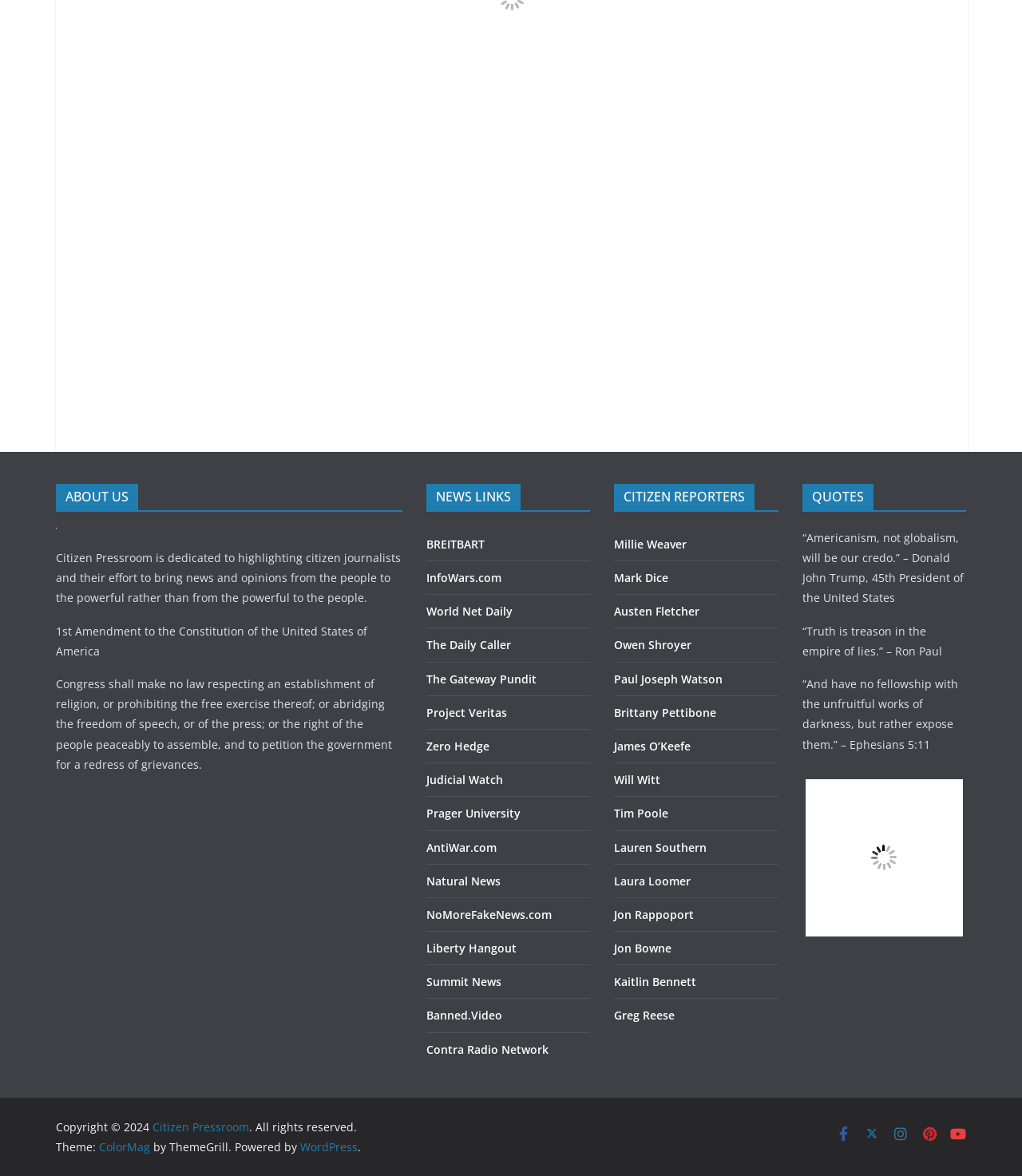Find the bounding box coordinates of the element you need to click on to perform this action: 'Click the 'Millie Weaver' link'. The coordinates should be represented by four float values between 0 and 1, in the format [left, top, right, bottom].

[0.601, 0.456, 0.672, 0.469]